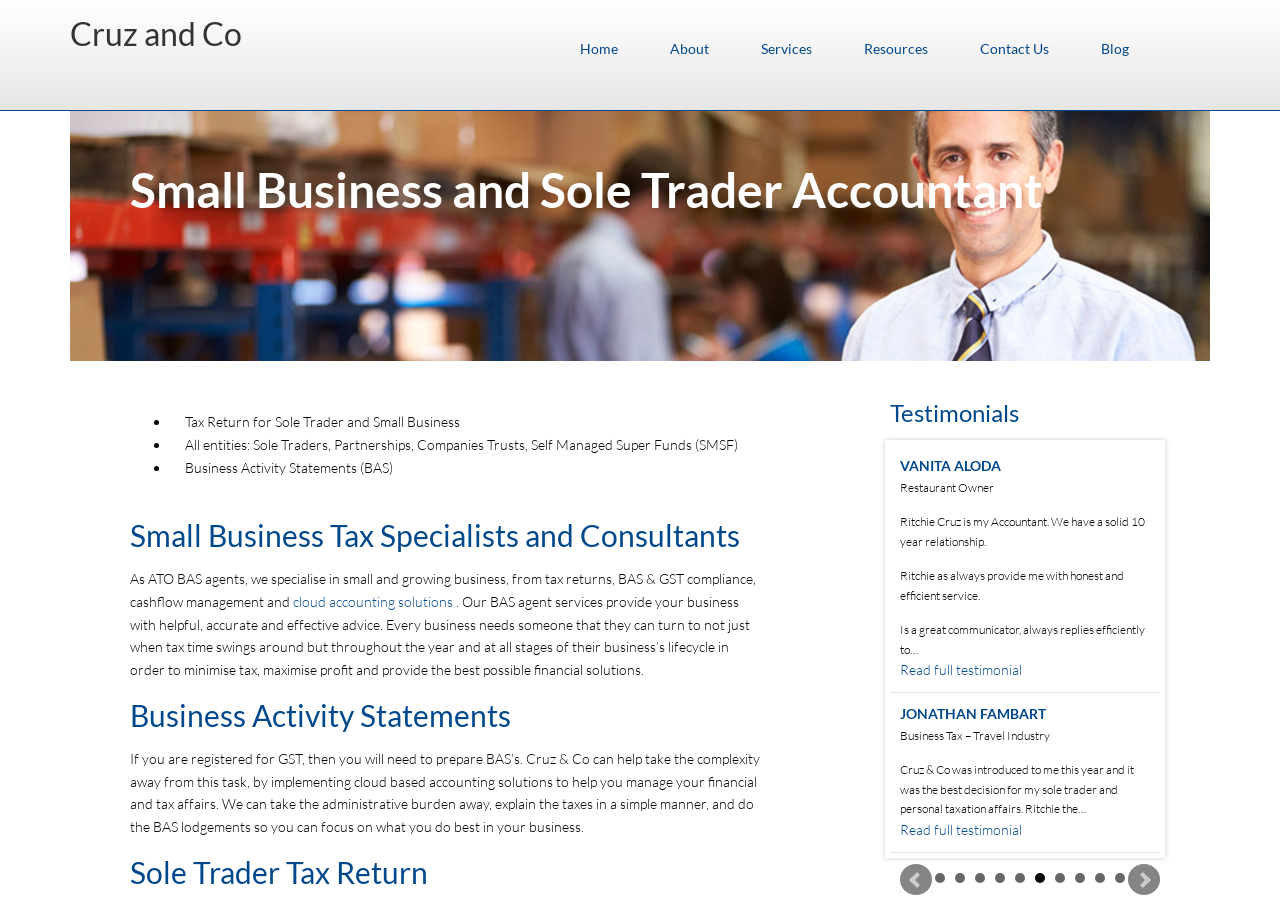Identify the bounding box coordinates of the element to click to follow this instruction: 'Learn more about 'Business Activity Statements''. Ensure the coordinates are four float values between 0 and 1, provided as [left, top, right, bottom].

[0.102, 0.767, 0.594, 0.807]